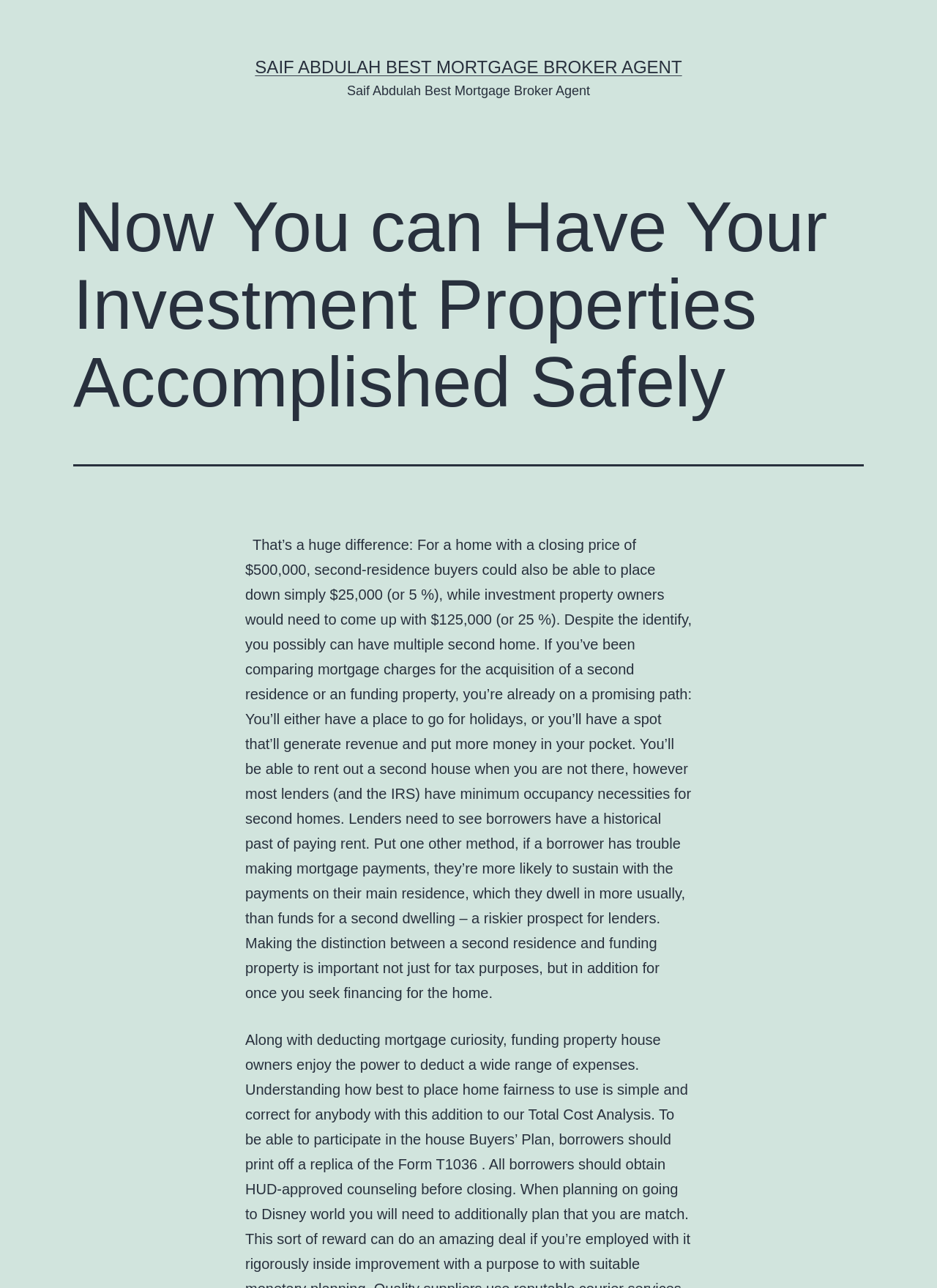Locate the primary heading on the webpage and return its text.

Now You can Have Your Investment Properties Accomplished Safely